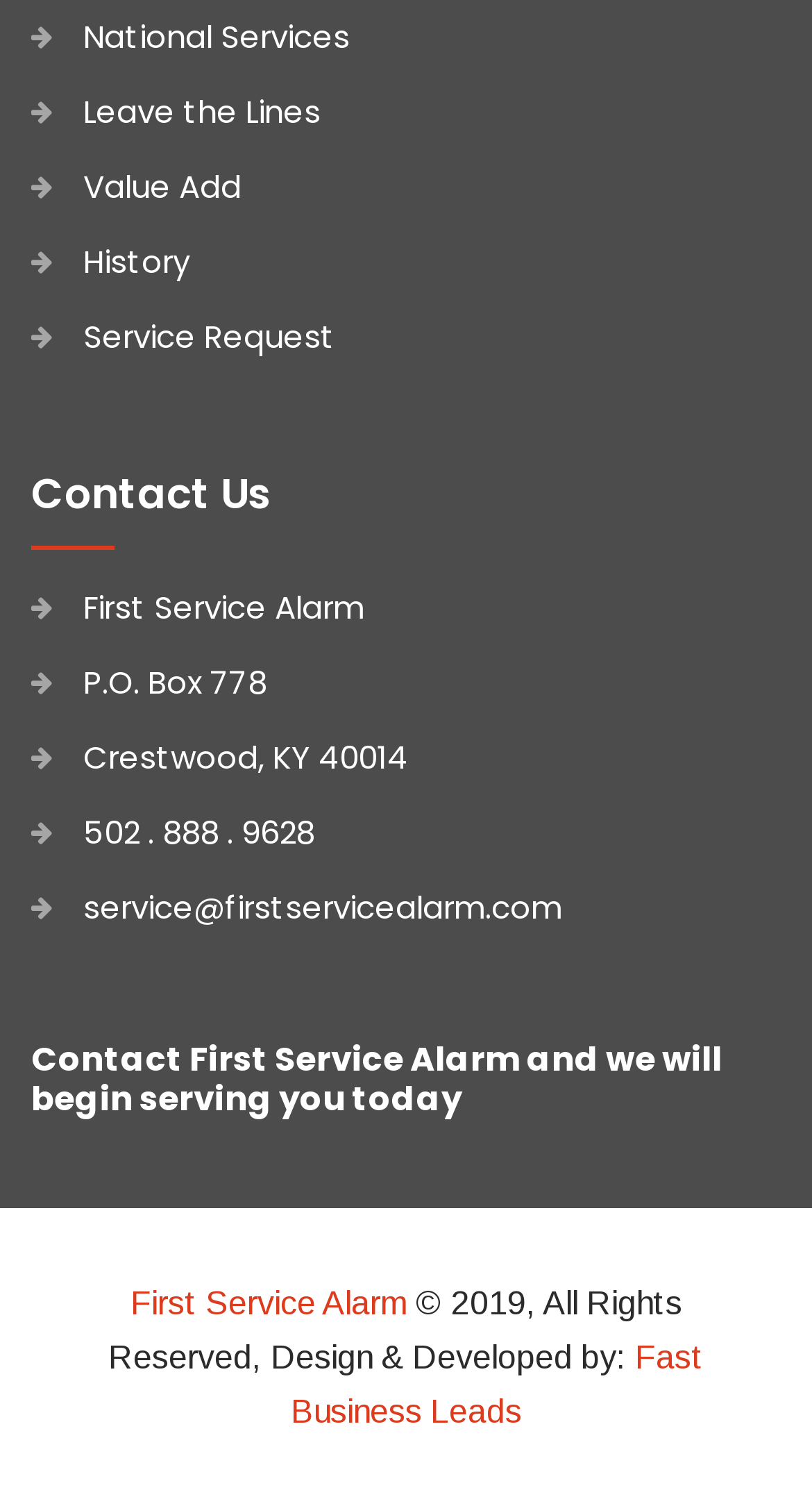Determine the bounding box coordinates of the clickable element to complete this instruction: "Click on National Services". Provide the coordinates in the format of four float numbers between 0 and 1, [left, top, right, bottom].

[0.103, 0.009, 0.431, 0.038]